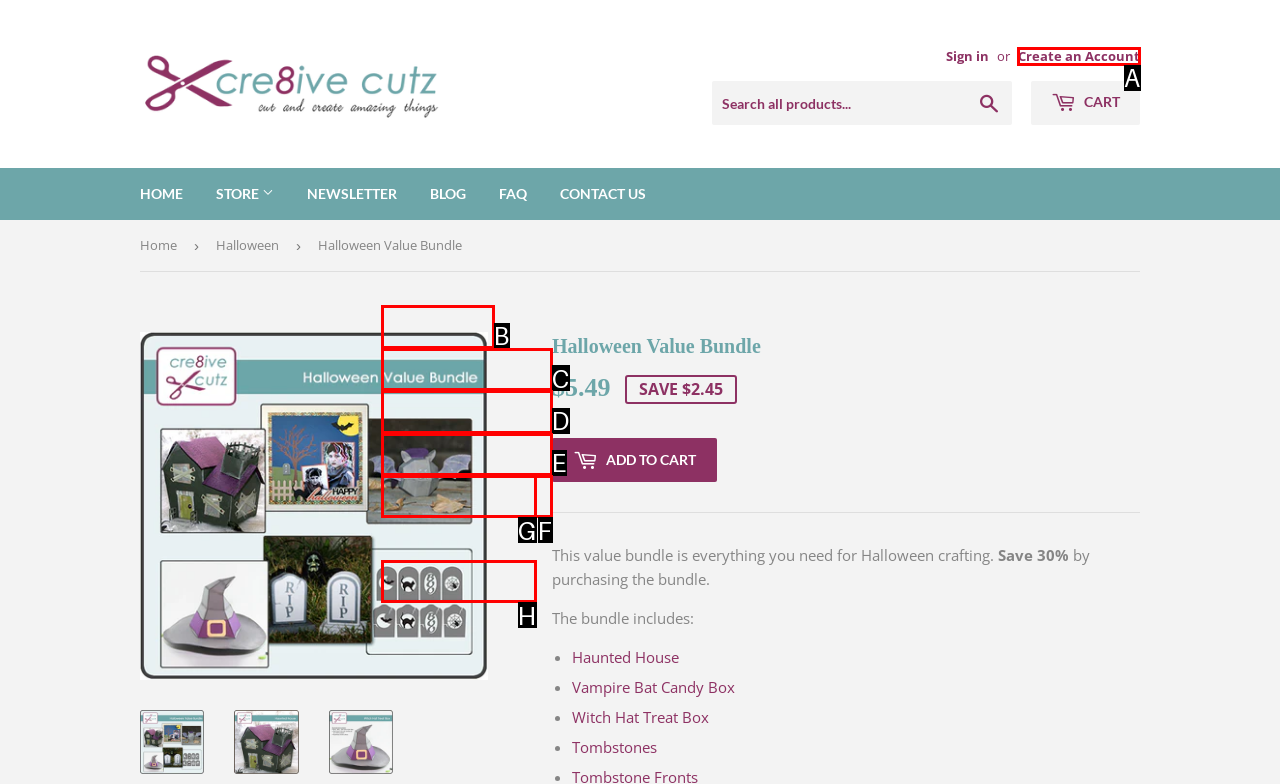From the given options, indicate the letter that corresponds to the action needed to complete this task: Create an account. Respond with only the letter.

A